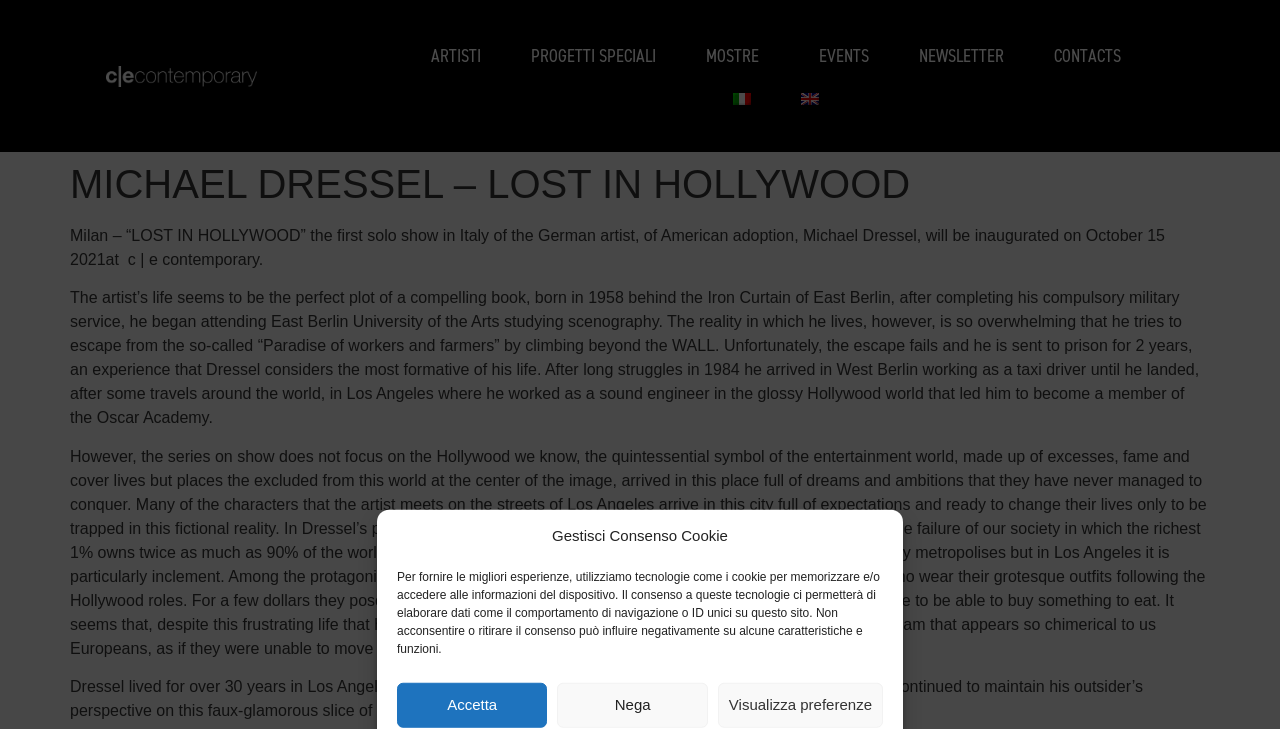From the element description mostre, predict the bounding box coordinates of the UI element. The coordinates must be specified in the format (top-left x, top-left y, bottom-right x, bottom-right y) and should be within the 0 to 1 range.

[0.532, 0.047, 0.62, 0.11]